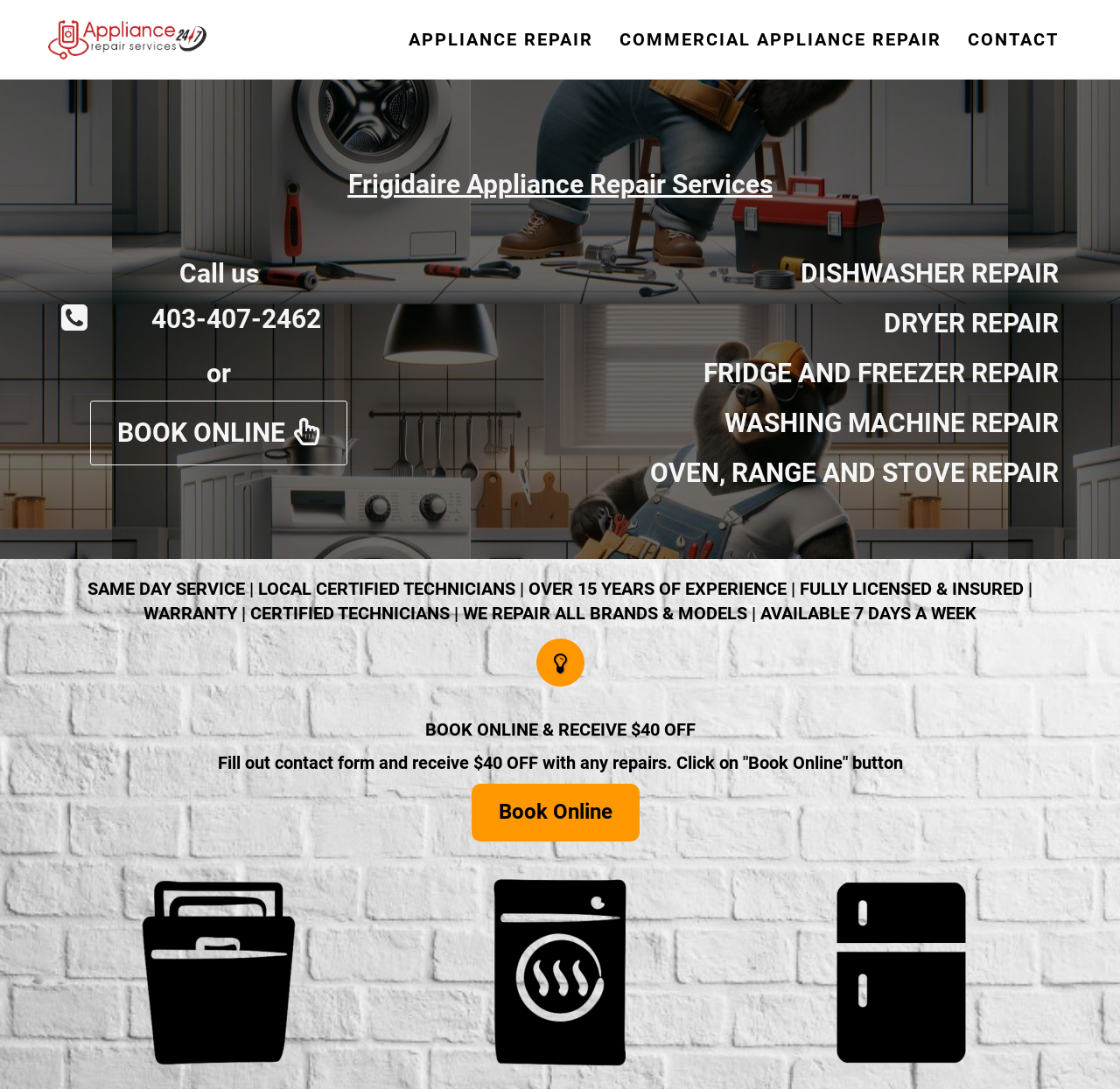Determine the bounding box coordinates of the clickable region to execute the instruction: "Get Frigidaire Appliance Repair Services". The coordinates should be four float numbers between 0 and 1, denoted as [left, top, right, bottom].

[0.311, 0.155, 0.689, 0.183]